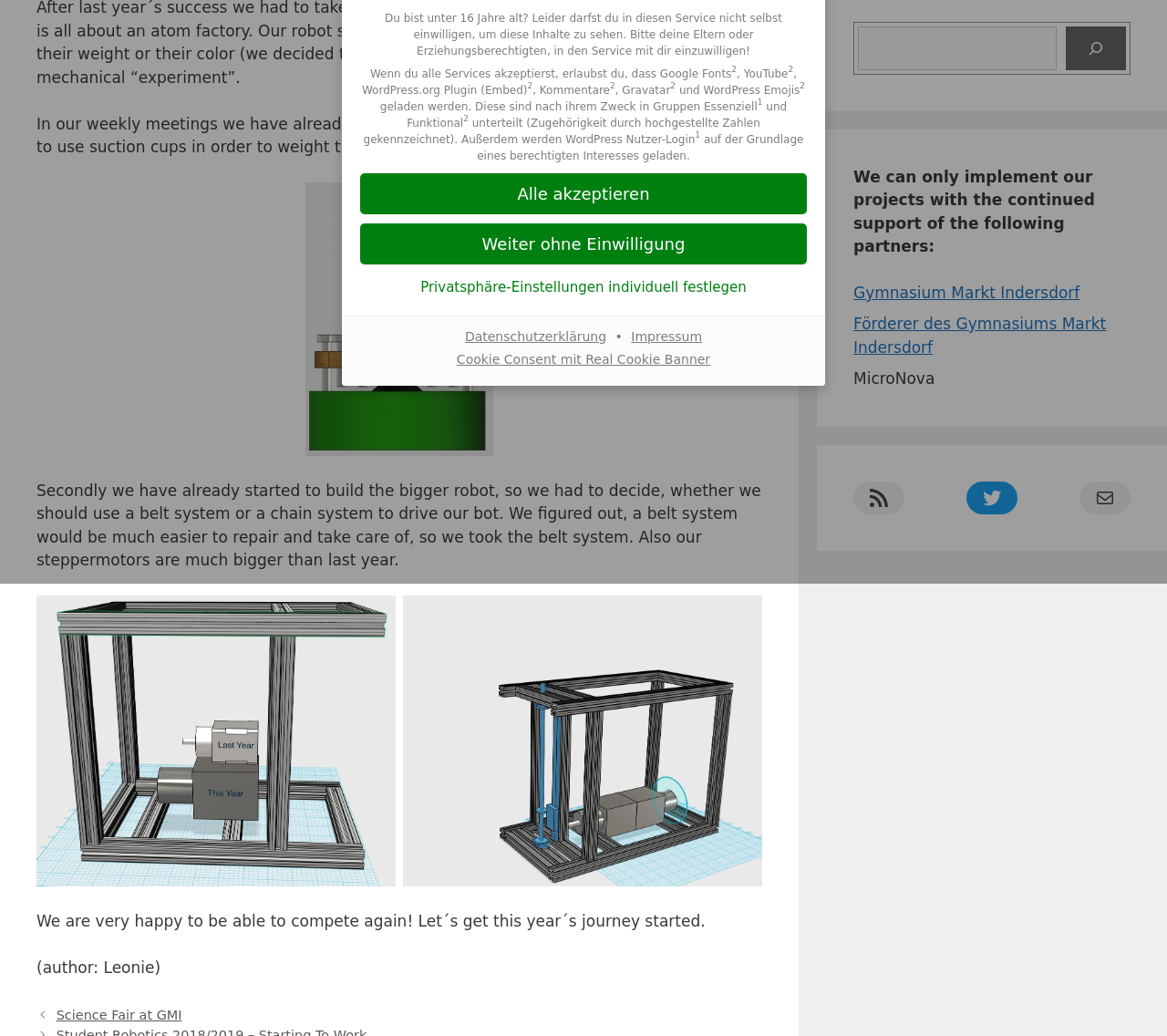Can you find the bounding box coordinates for the UI element given this description: "Impressum"? Provide the coordinates as four float numbers between 0 and 1: [left, top, right, bottom].

[0.537, 0.318, 0.606, 0.332]